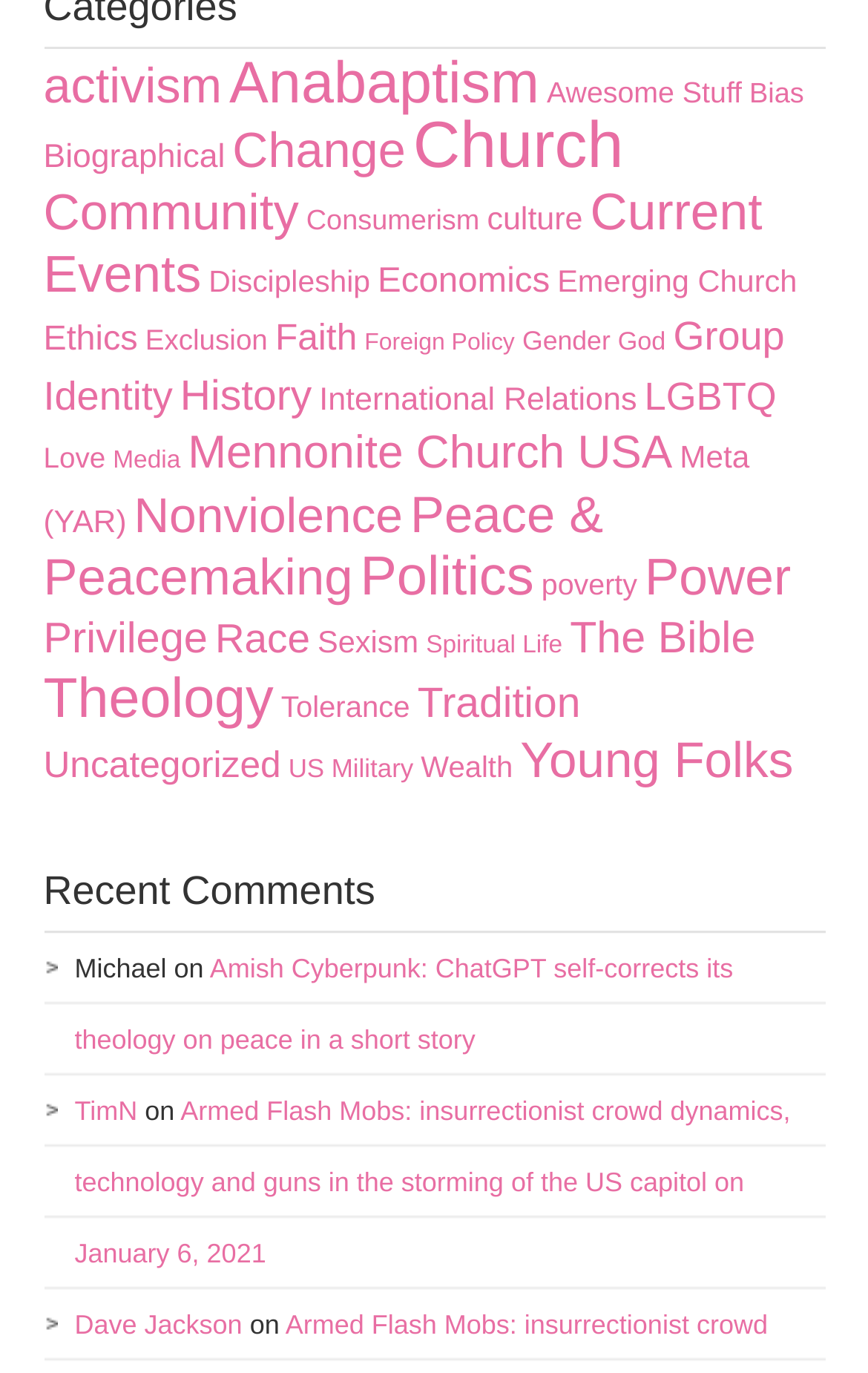Identify the bounding box of the HTML element described here: "Anabaptism". Provide the coordinates as four float numbers between 0 and 1: [left, top, right, bottom].

[0.264, 0.036, 0.621, 0.085]